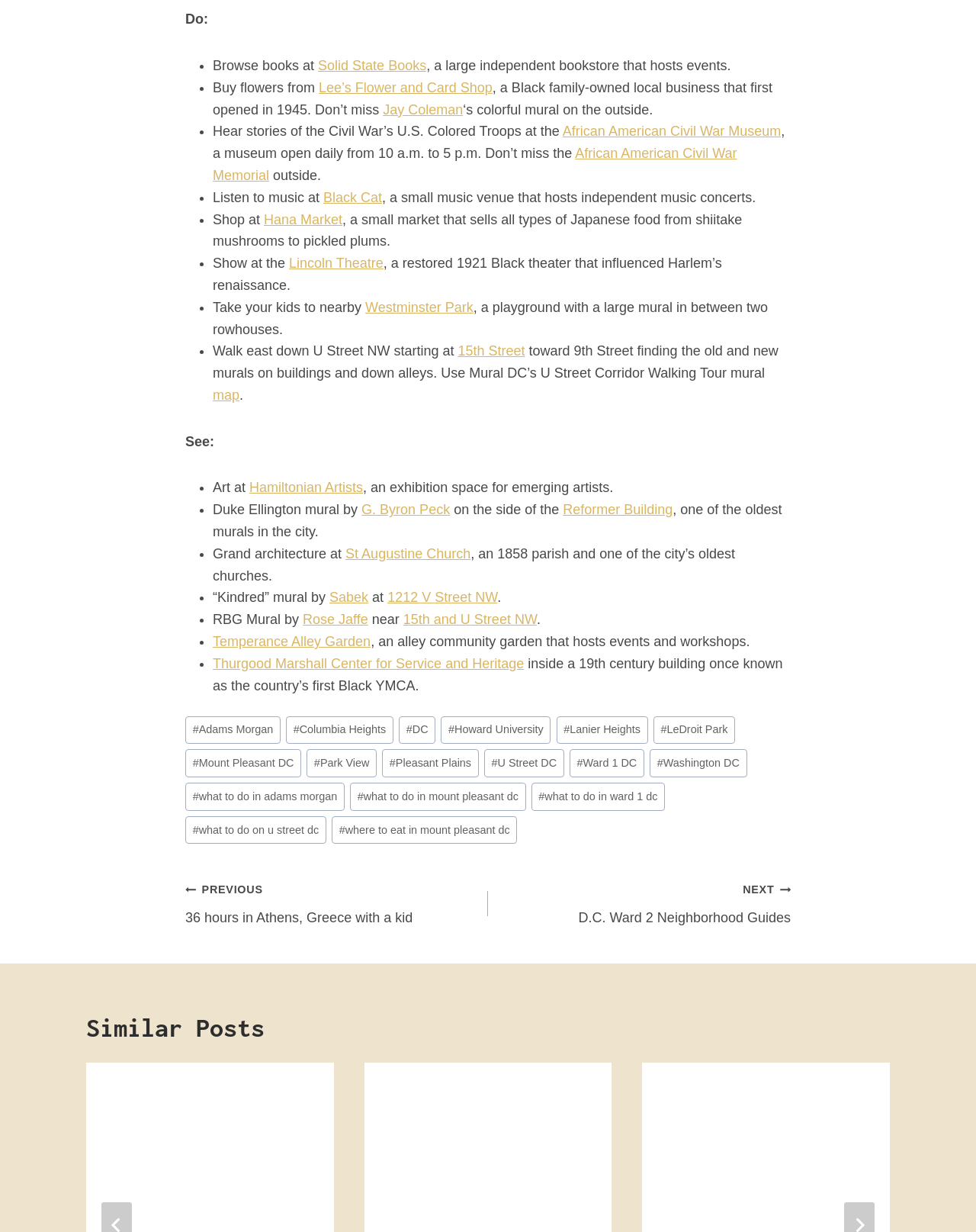Identify the bounding box coordinates for the UI element that matches this description: "Sabek".

[0.338, 0.479, 0.377, 0.491]